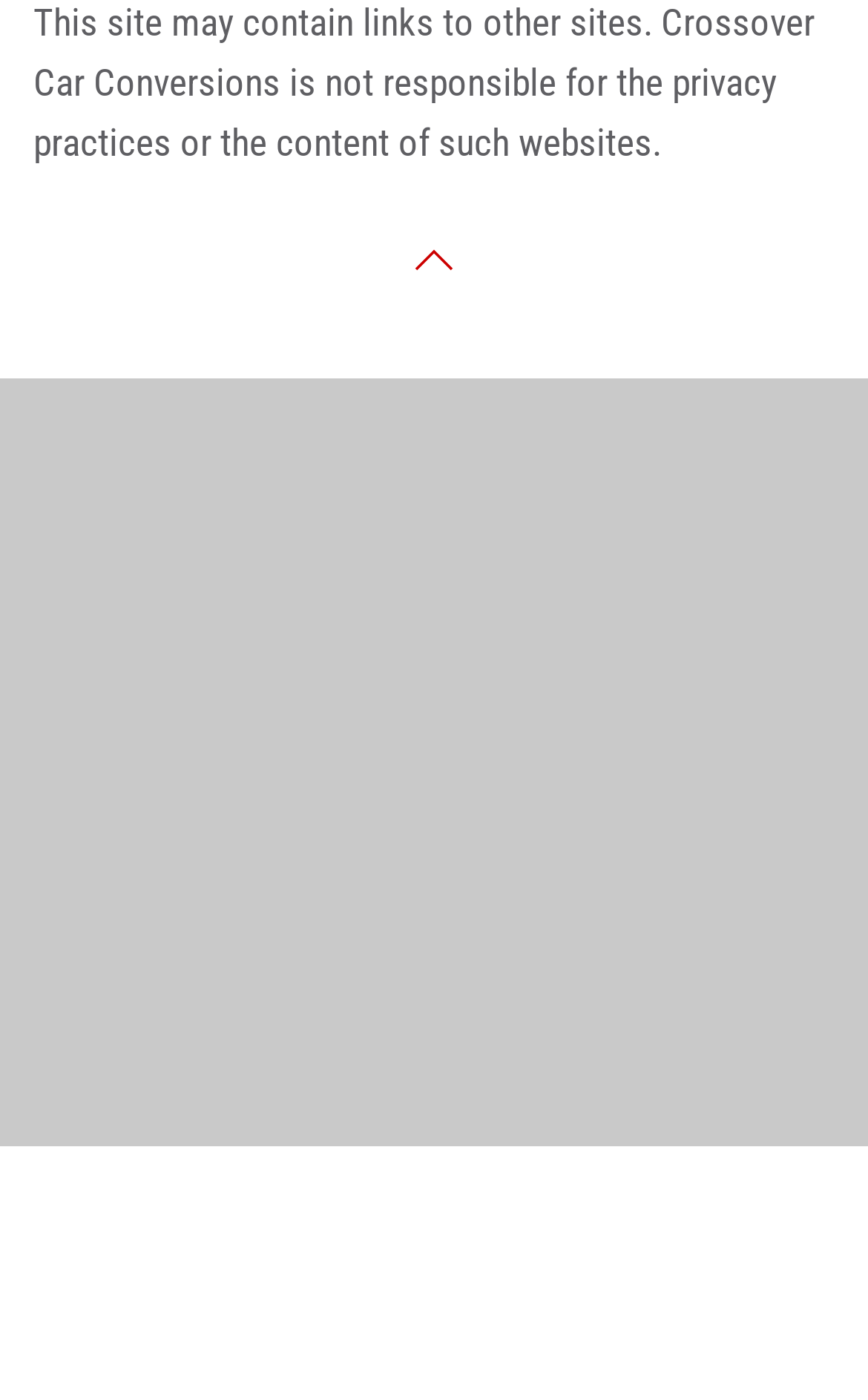Please provide a short answer using a single word or phrase for the question:
What is the company name of the website owner?

Carcon Pty Ltd